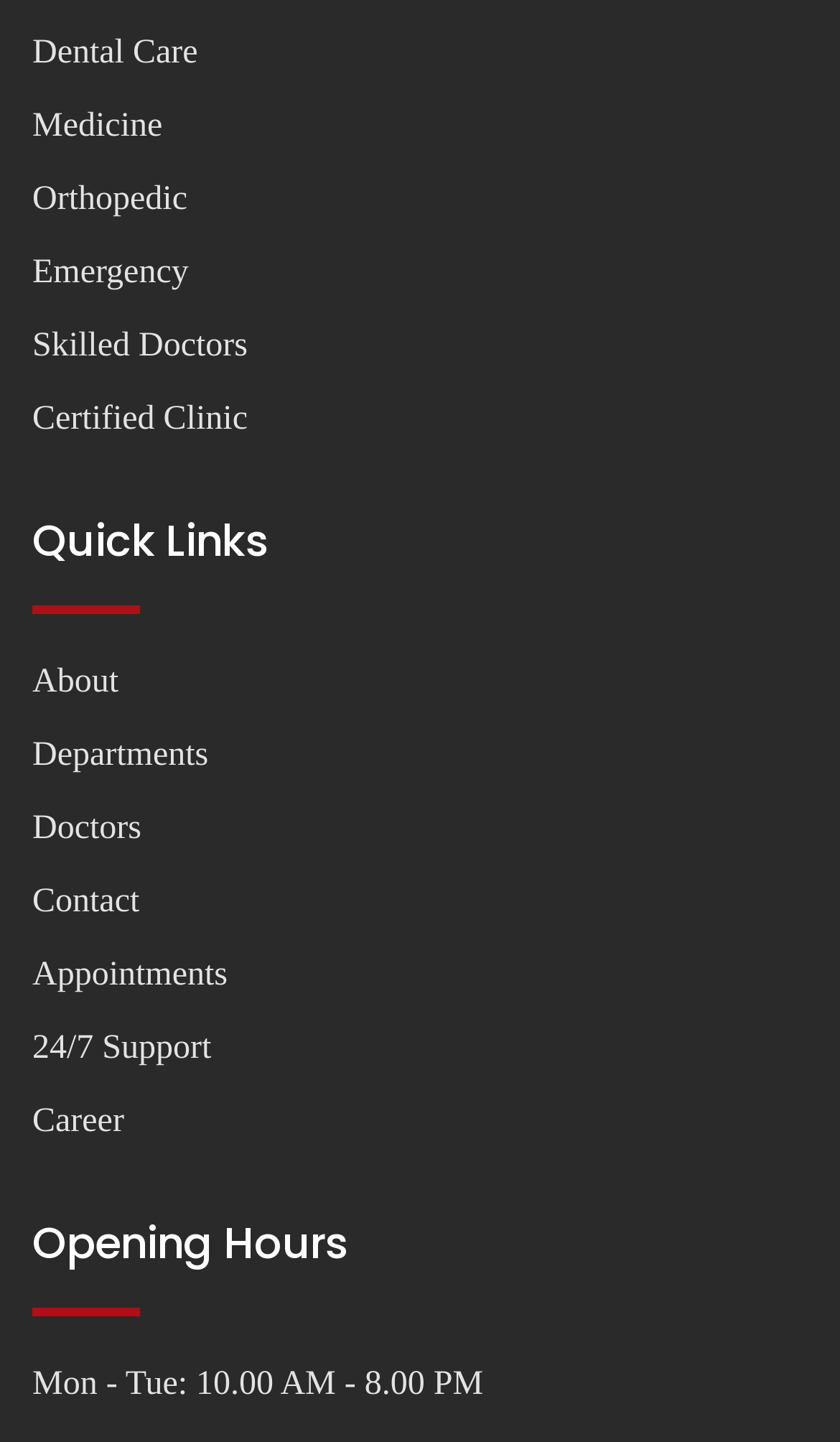Give the bounding box coordinates for this UI element: "Skilled Doctors". The coordinates should be four float numbers between 0 and 1, arranged as [left, top, right, bottom].

[0.038, 0.227, 0.295, 0.253]